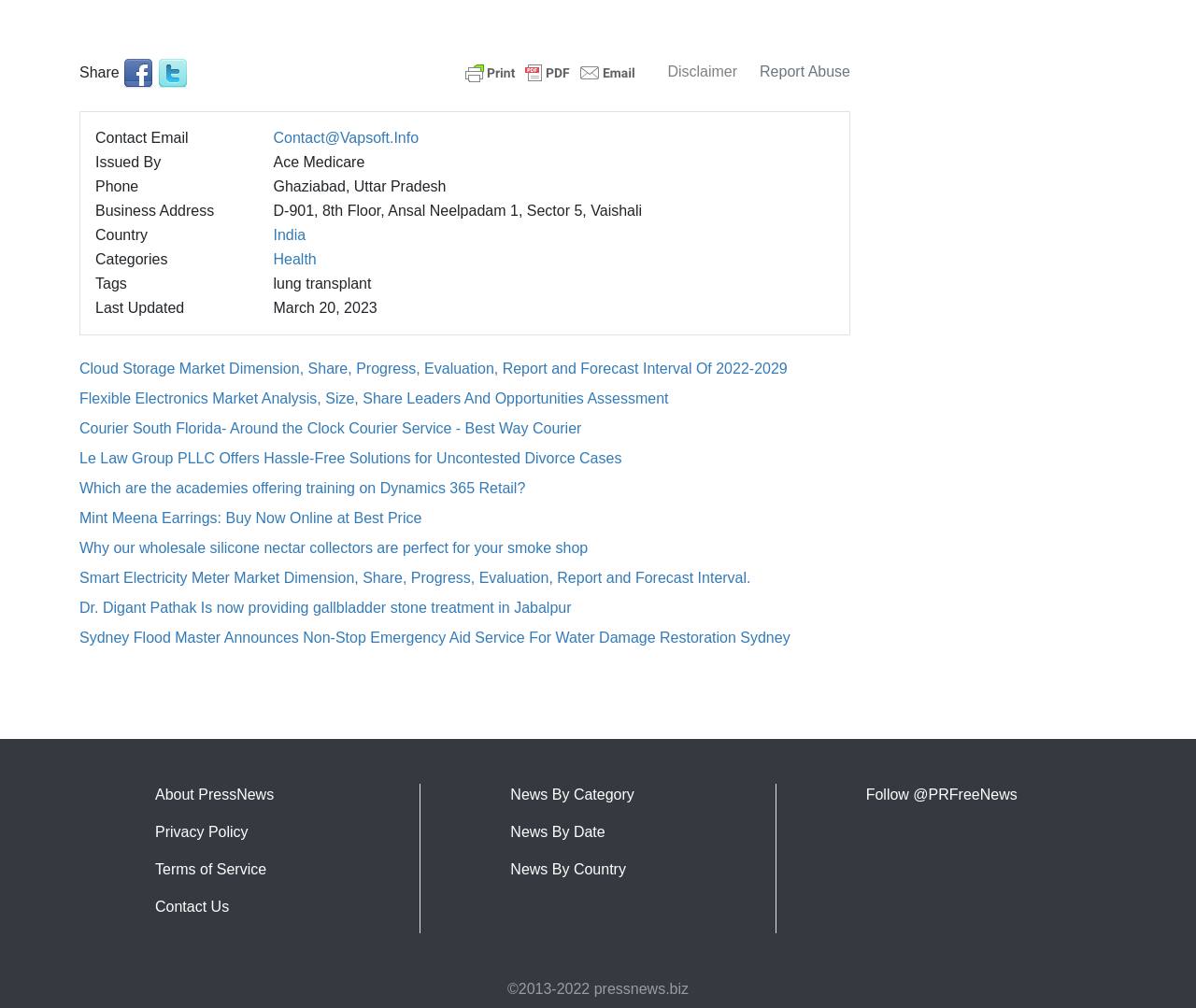What is the purpose of the links at the bottom of the webpage?
Based on the visual details in the image, please answer the question thoroughly.

The links at the bottom of the webpage, such as 'About PressNews', 'Privacy Policy', and 'Terms of Service', allow users to navigate to other pages on the website, providing additional information about the website and its policies.